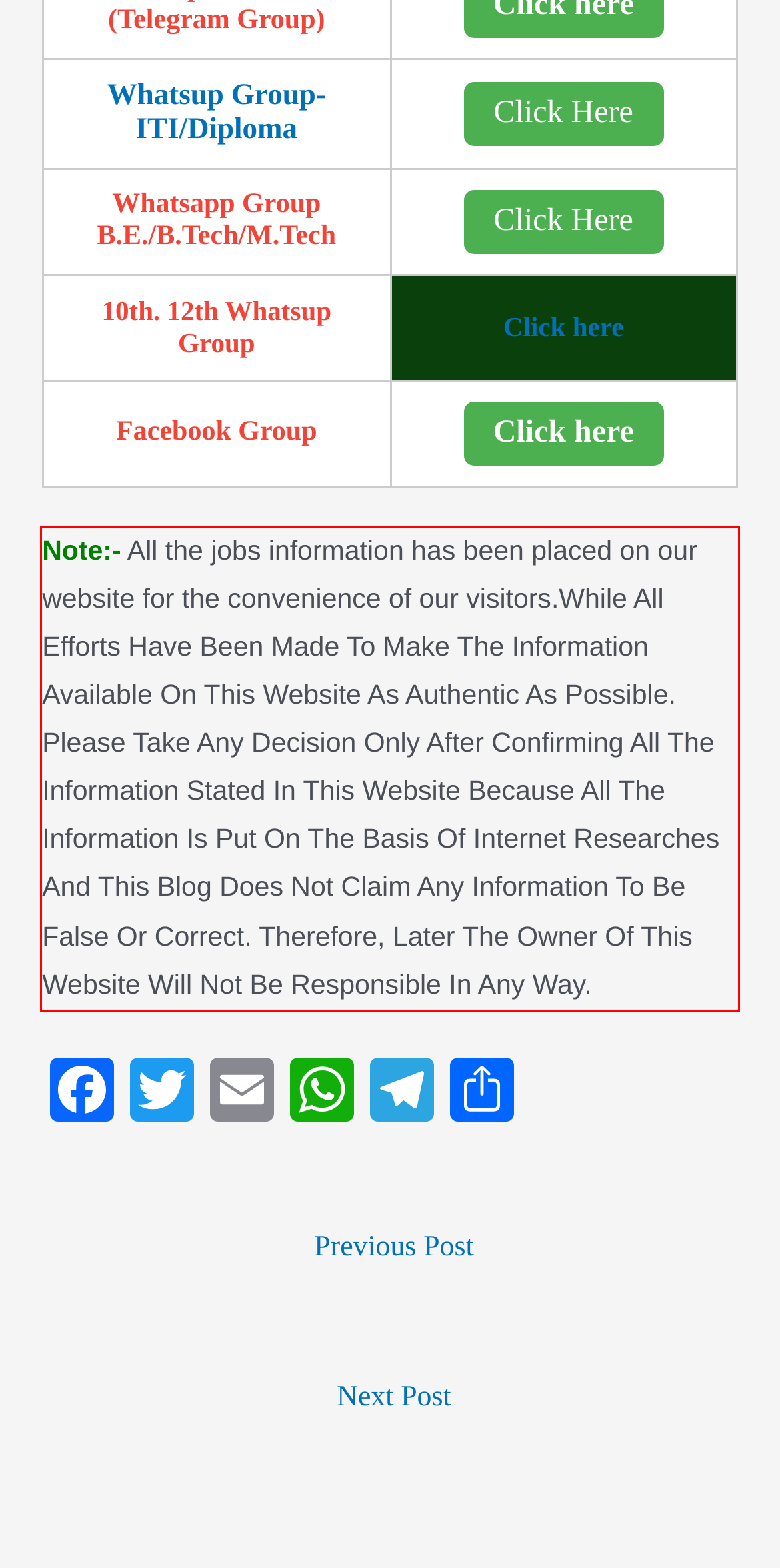Using the webpage screenshot, recognize and capture the text within the red bounding box.

Note:- All the jobs information has been placed on our website for the convenience of our visitors.While All Efforts Have Been Made To Make The Information Available On This Website As Authentic As Possible. Please Take Any Decision Only After Confirming All The Information Stated In This Website Because All The Information Is Put On The Basis Of Internet Researches And This Blog Does Not Claim Any Information To Be False Or Correct. Therefore, Later The Owner Of This Website Will Not Be Responsible In Any Way.